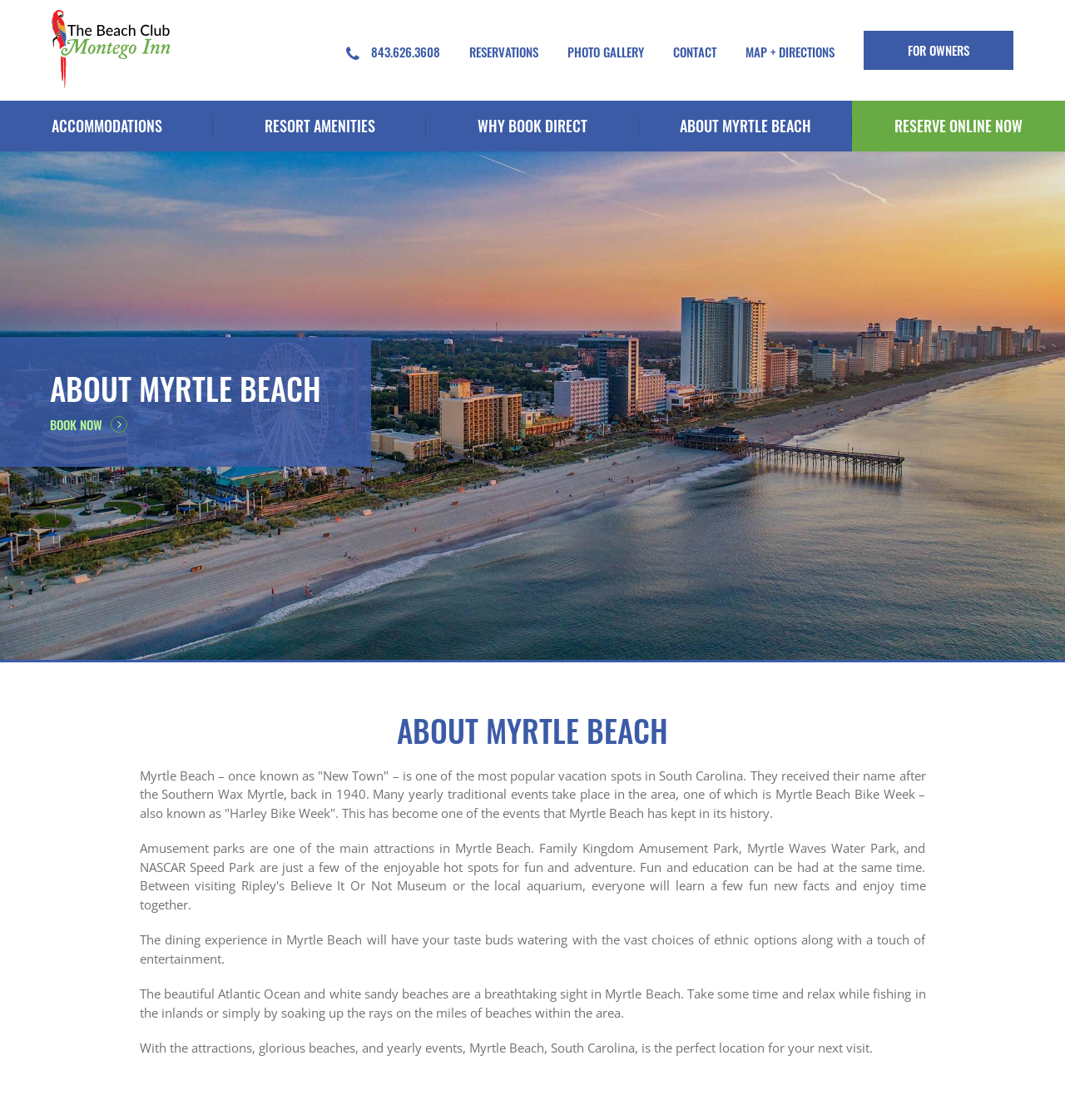How many links are in the top navigation bar?
Relying on the image, give a concise answer in one word or a brief phrase.

6